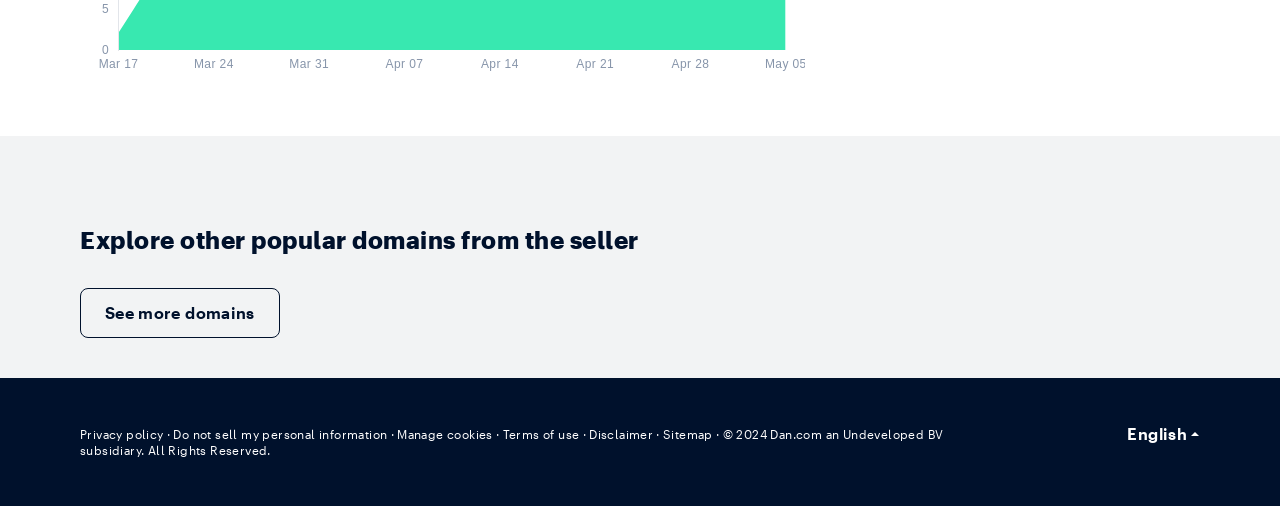What is the current language of the website?
Based on the screenshot, give a detailed explanation to answer the question.

I found the button element 'English' which has a popup menu, indicating that the current language of the website is English.